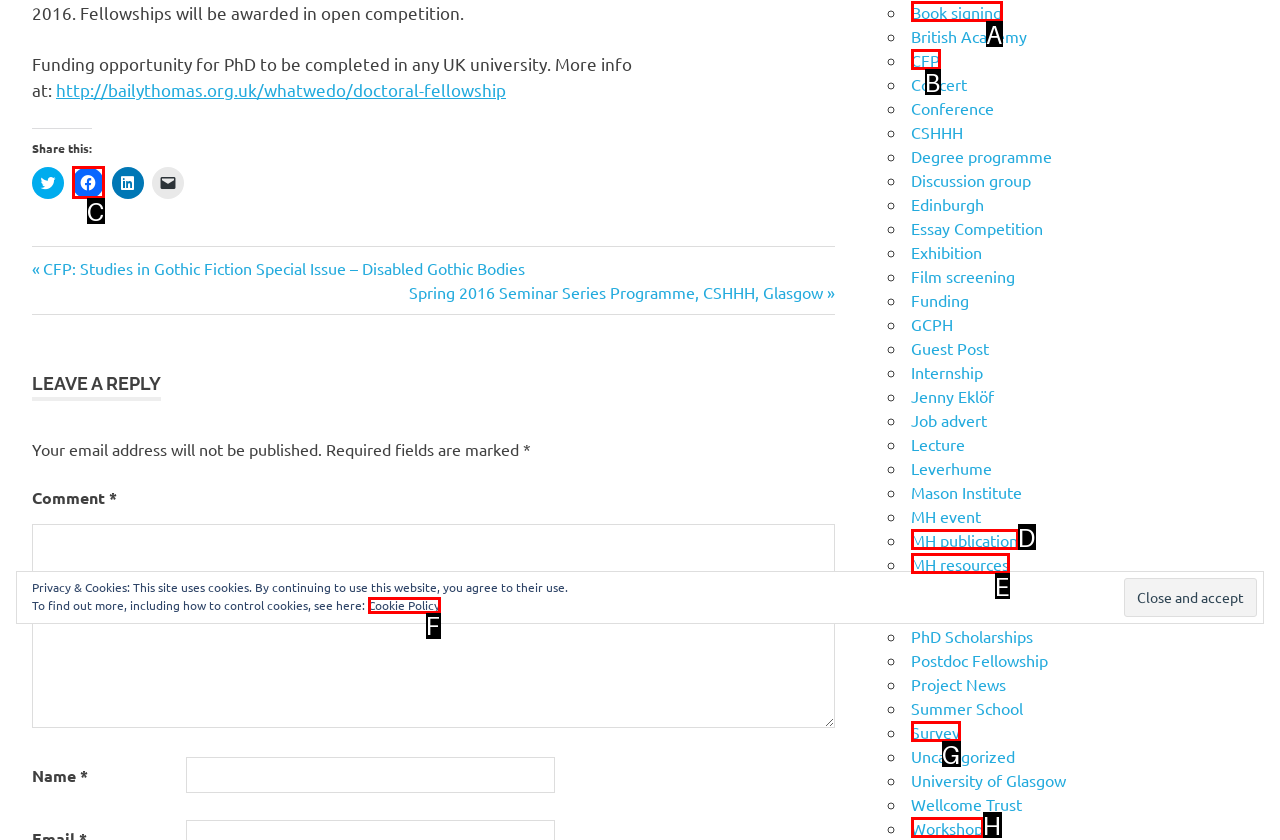Find the HTML element that suits the description: CFP
Indicate your answer with the letter of the matching option from the choices provided.

B